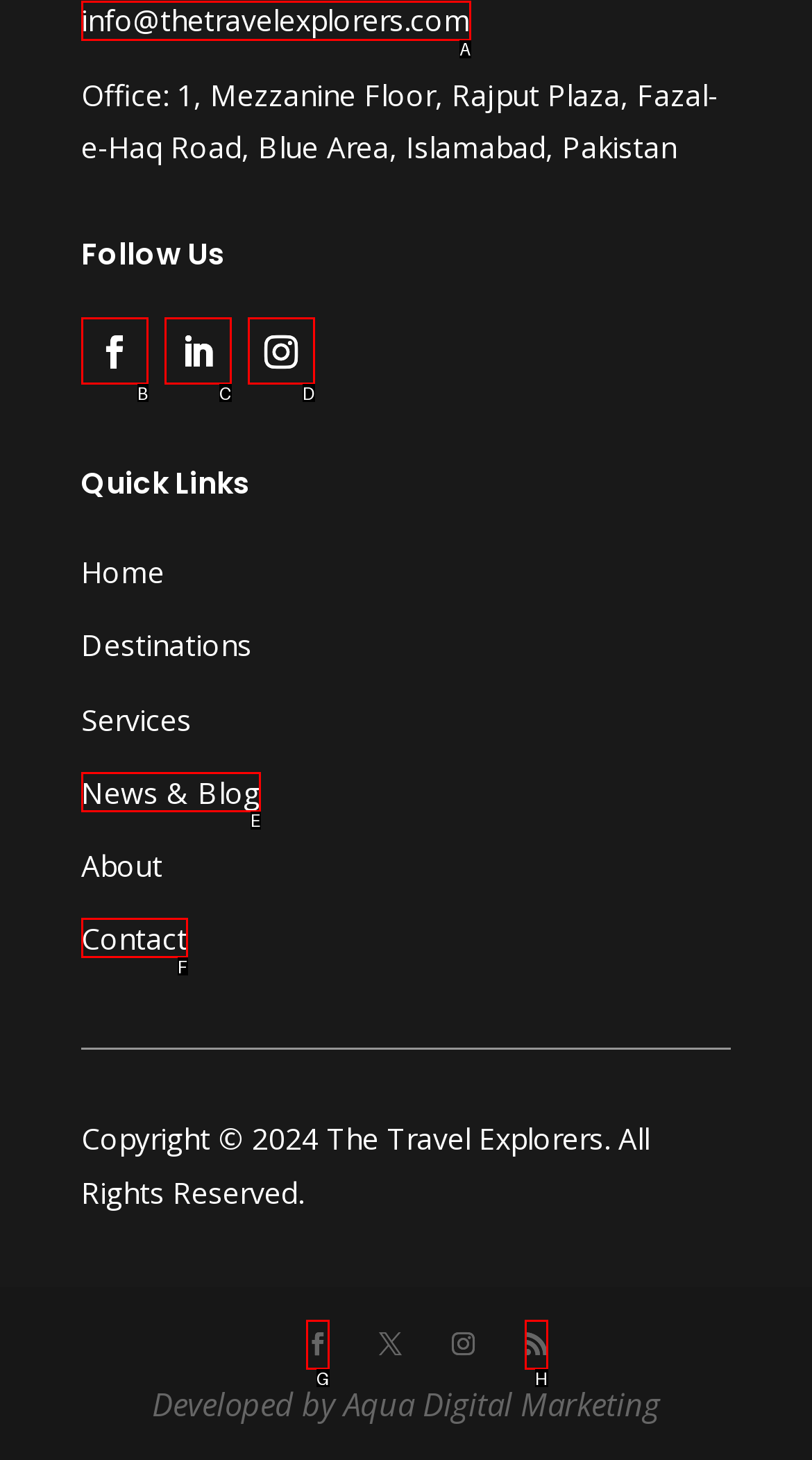For the task "Contact the company", which option's letter should you click? Answer with the letter only.

F